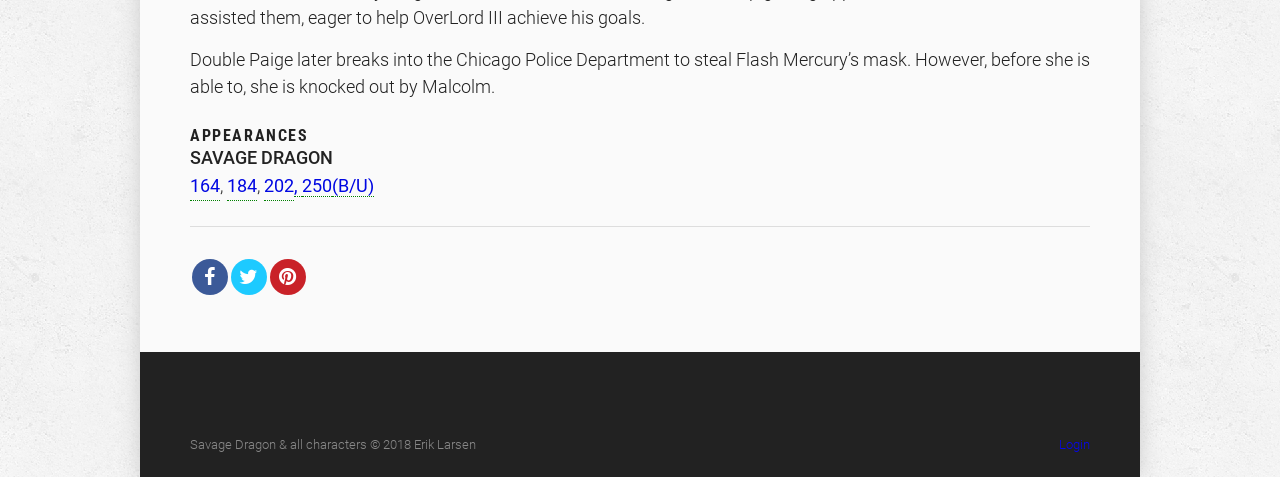Find the bounding box coordinates of the area to click in order to follow the instruction: "Share on Twitter".

[0.18, 0.543, 0.208, 0.618]